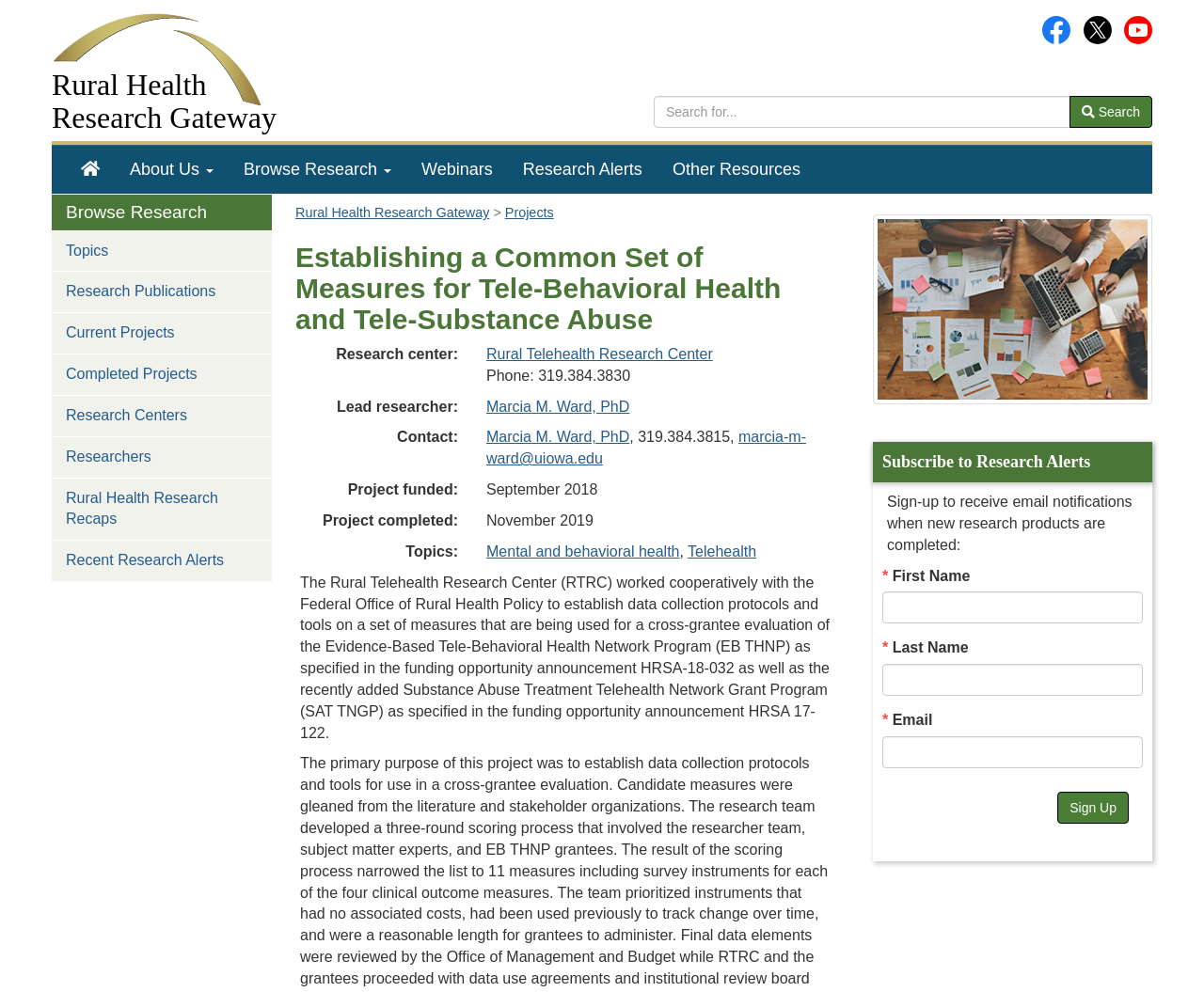How many navigation menus are on the webpage?
Observe the image and answer the question with a one-word or short phrase response.

3